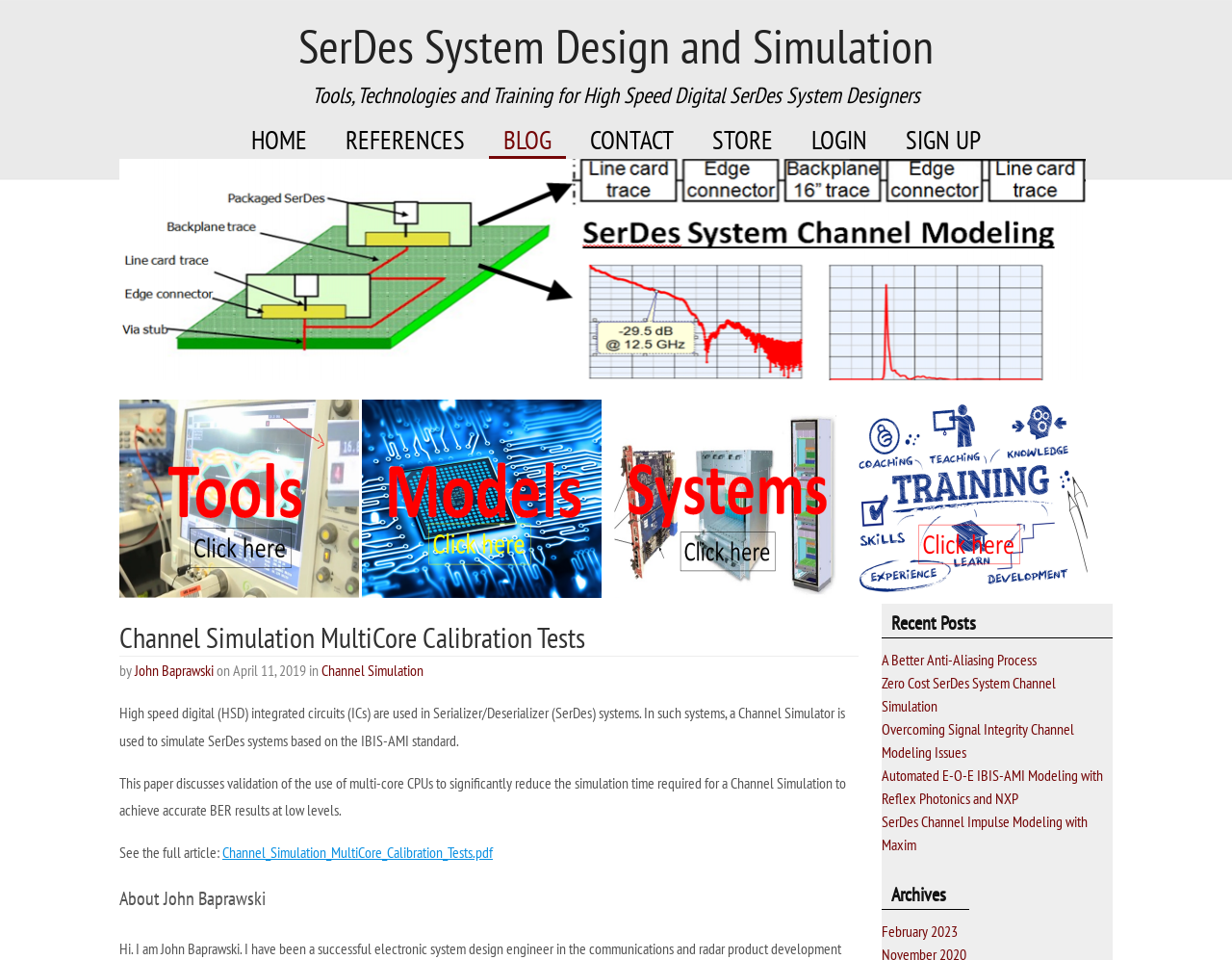Determine the bounding box coordinates of the target area to click to execute the following instruction: "Click on the 'Home' link."

None